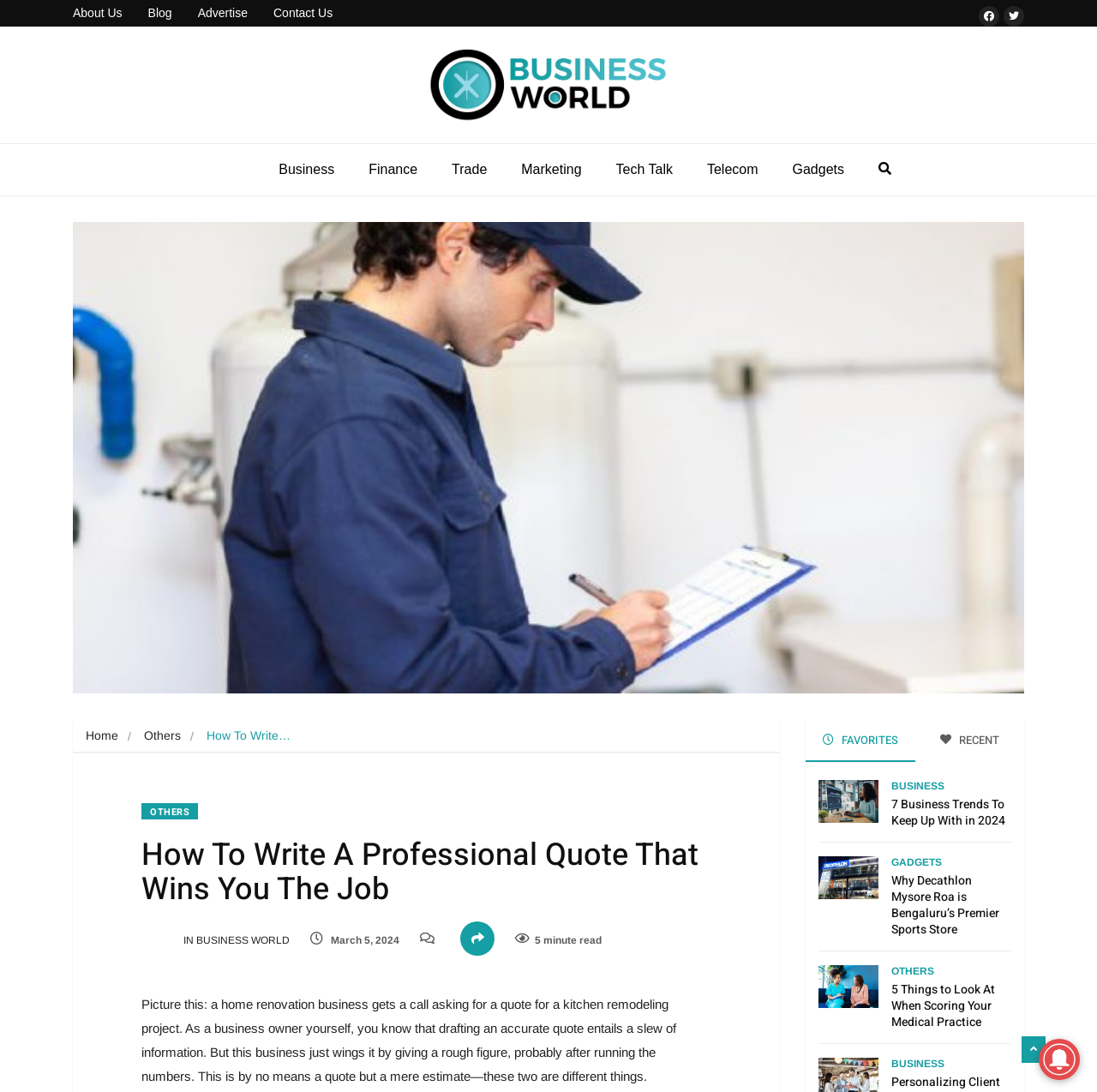Determine the bounding box for the described HTML element: "Tech Talk". Ensure the coordinates are four float numbers between 0 and 1 in the format [left, top, right, bottom].

[0.546, 0.132, 0.629, 0.179]